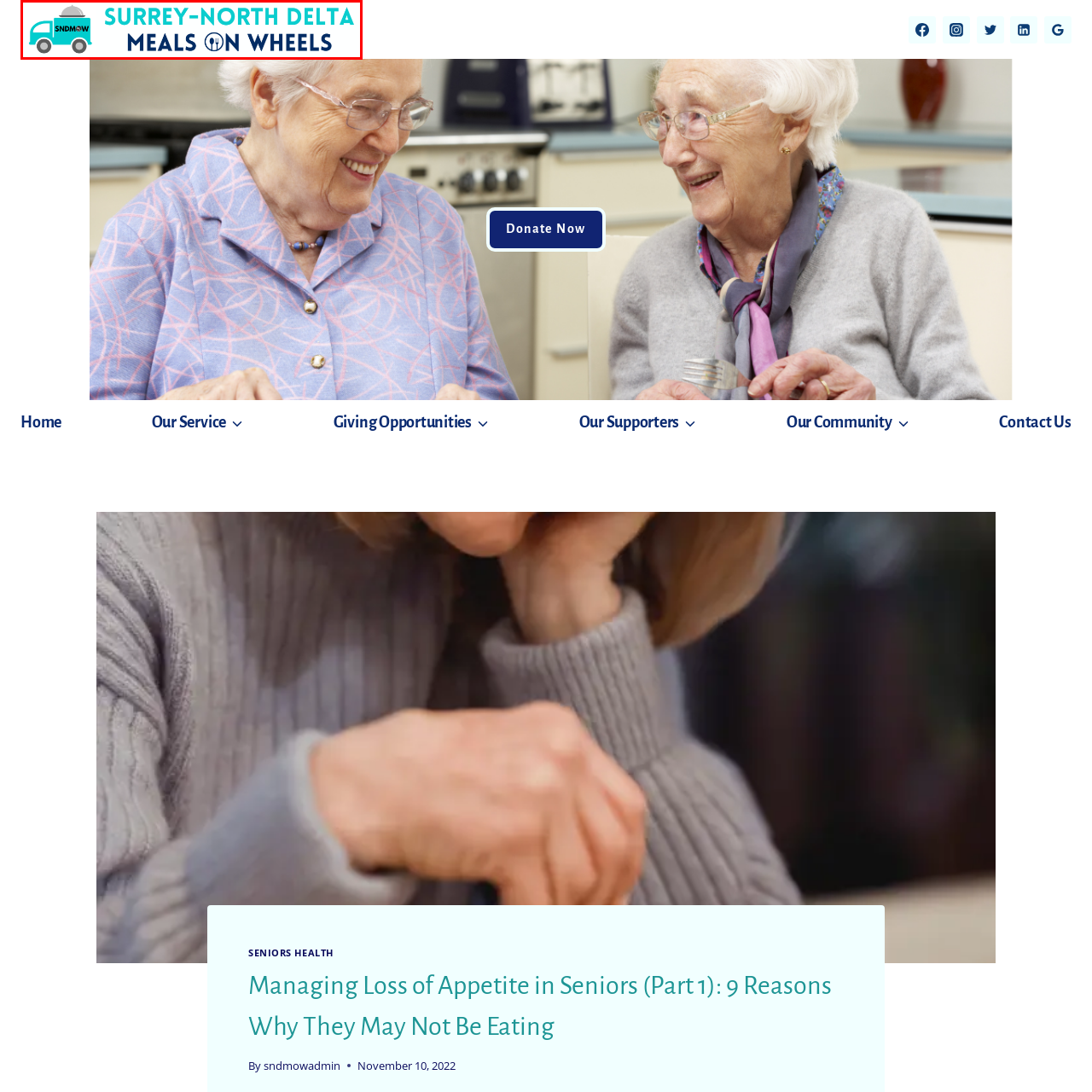Generate a detailed description of the image highlighted within the red border.

The image features the logo of Surrey-North Delta Meals on Wheels, prominently displaying a blue delivery truck with a covered dish on top. The truck represents the organization's commitment to delivering meals directly to seniors in the community. Accompanying the graphic is the text "SURRY-NORTH DELTA" in a bright turquoise font, while "MEALS ON WHEELS" is rendered in bold navy blue, emphasizing the services provided. The overall design communicates a focus on care and support for seniors, highlighting the organization's mission to address hunger and promote well-being among older adults in the Surrey-North Delta region.